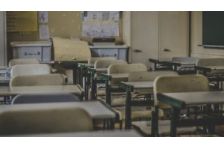Please give a succinct answer using a single word or phrase:
What is hinted at by the faint outlines of bulletin boards and classroom materials in the background?

A learning space that has recently been used